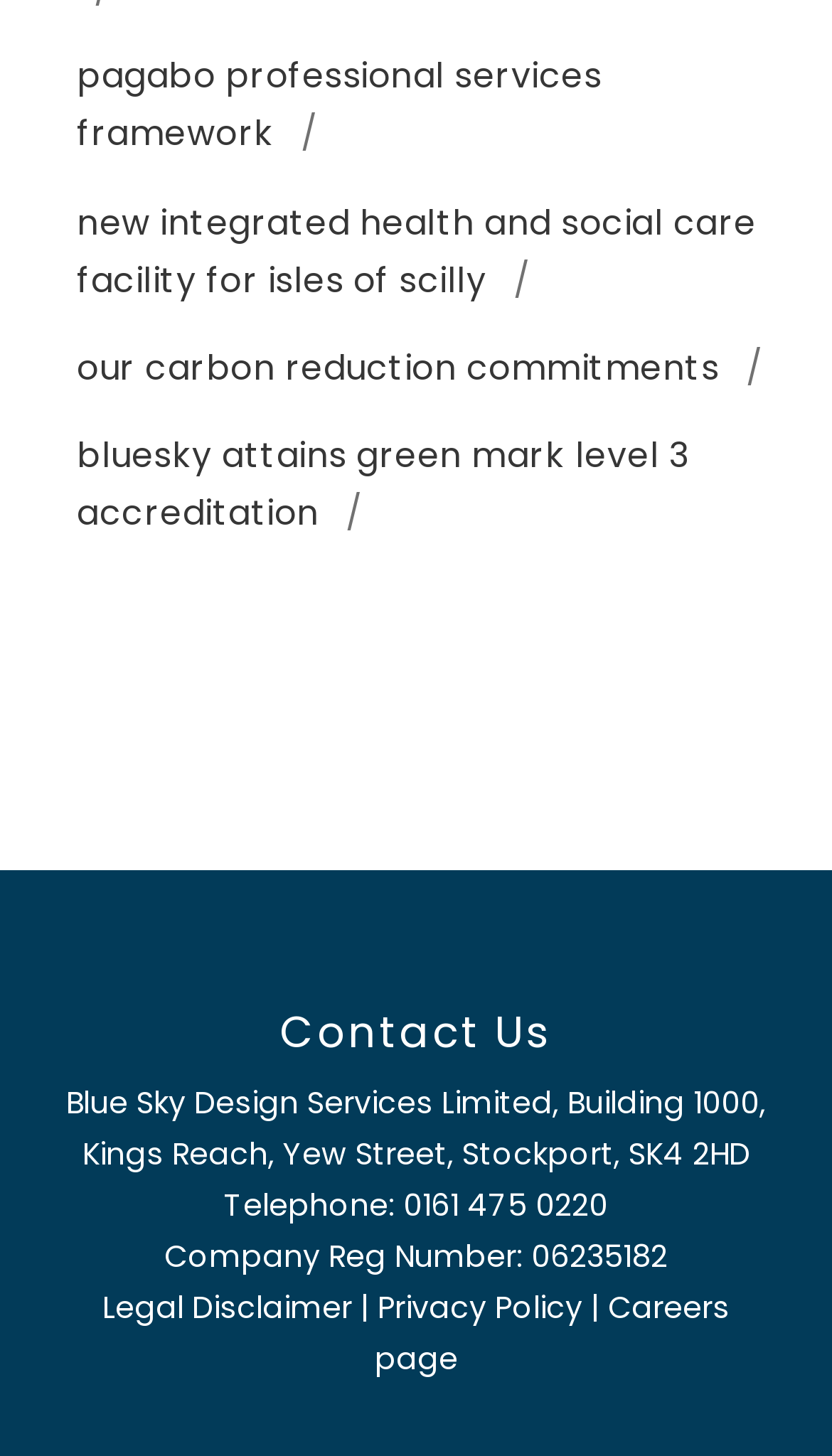Please provide the bounding box coordinates for the UI element as described: "Careers page". The coordinates must be four floats between 0 and 1, represented as [left, top, right, bottom].

[0.45, 0.883, 0.877, 0.948]